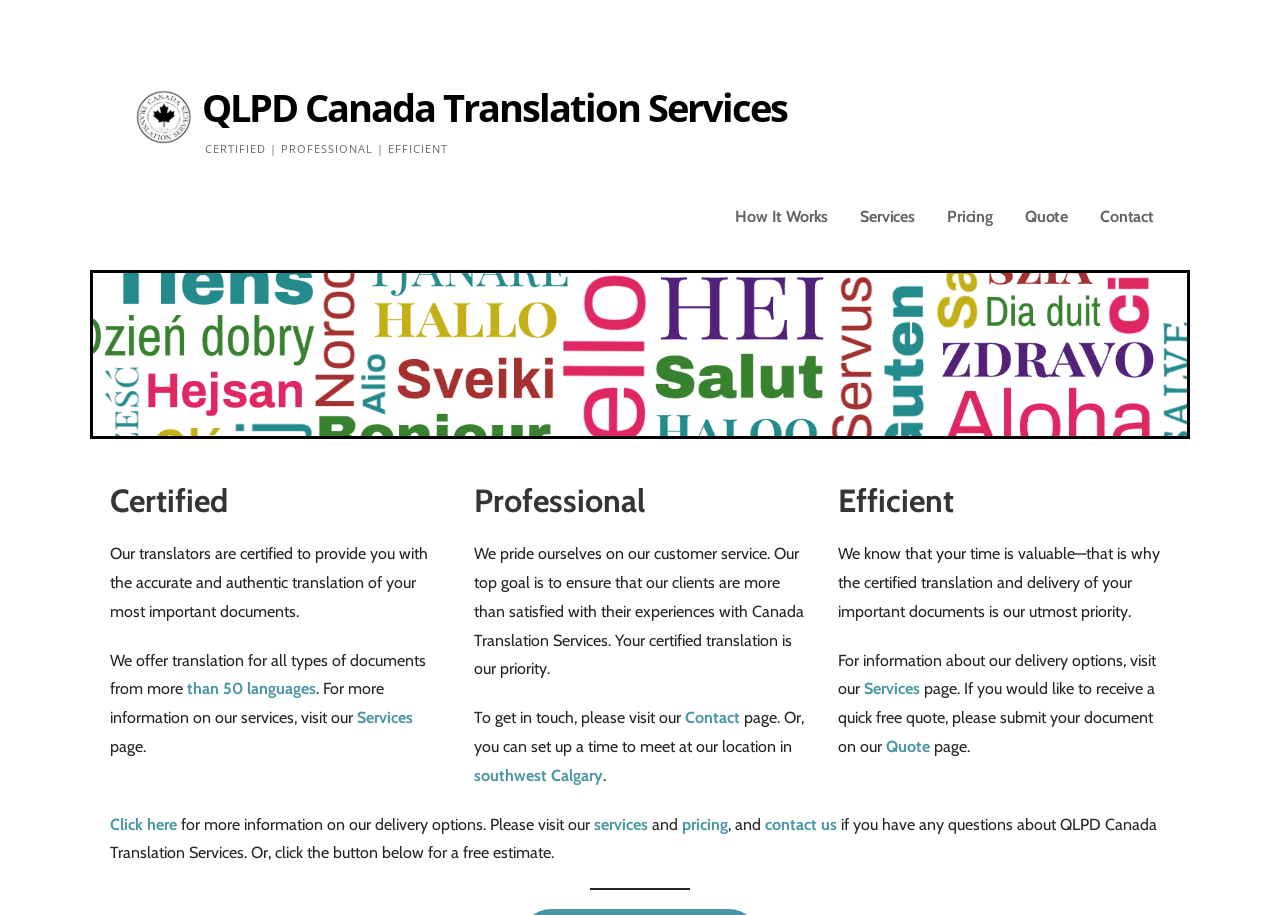Please answer the following question as detailed as possible based on the image: 
Where is the location of the translation service?

I found the answer by reading the text on the webpage, which states 'you can set up a time to meet at our location in southwest Calgary'. This implies that the location of the translation service is in southwest Calgary.